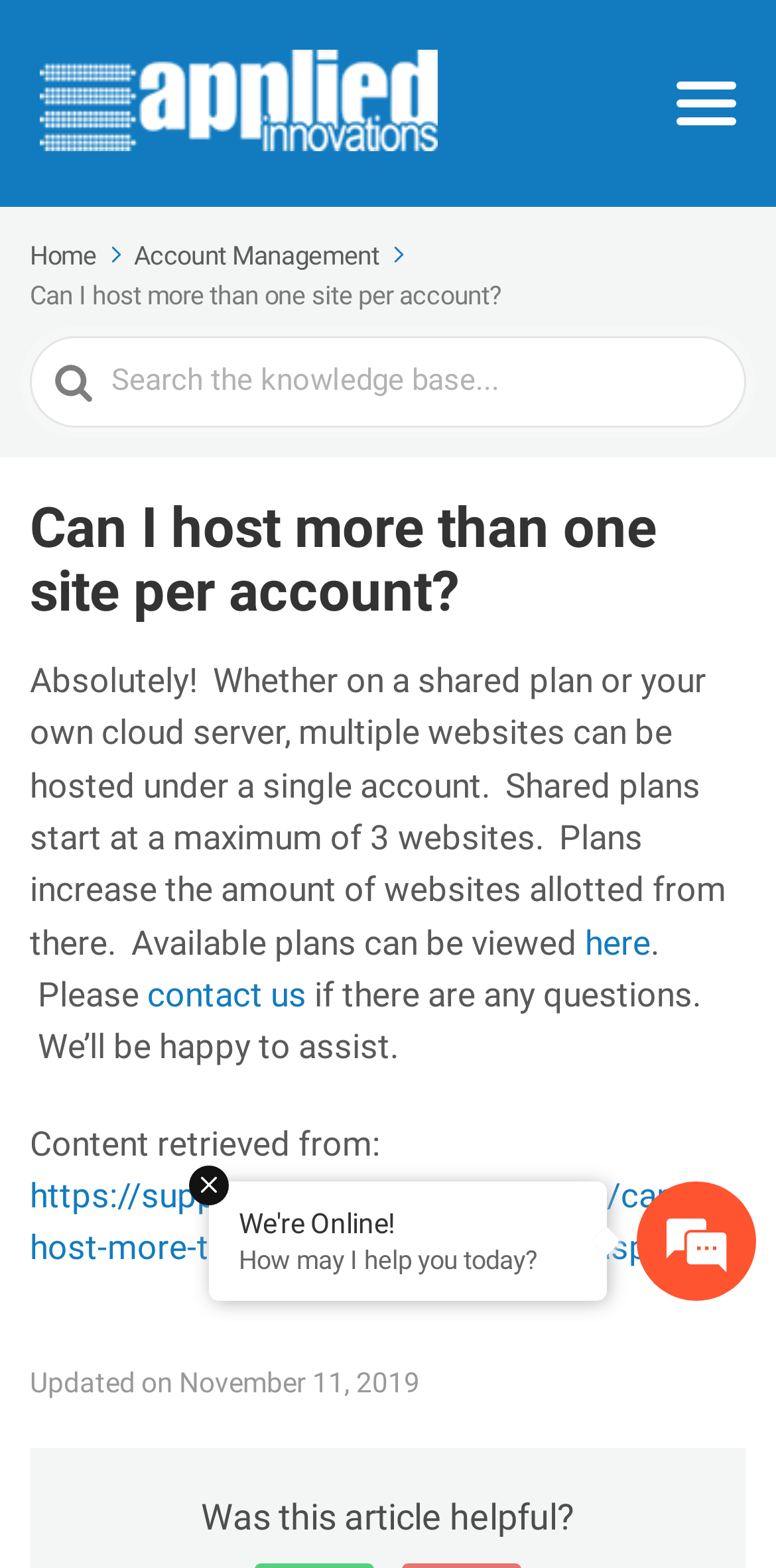Determine the bounding box coordinates of the clickable area required to perform the following instruction: "Go to 'Home' page". The coordinates should be represented as four float numbers between 0 and 1: [left, top, right, bottom].

[0.038, 0.153, 0.165, 0.173]